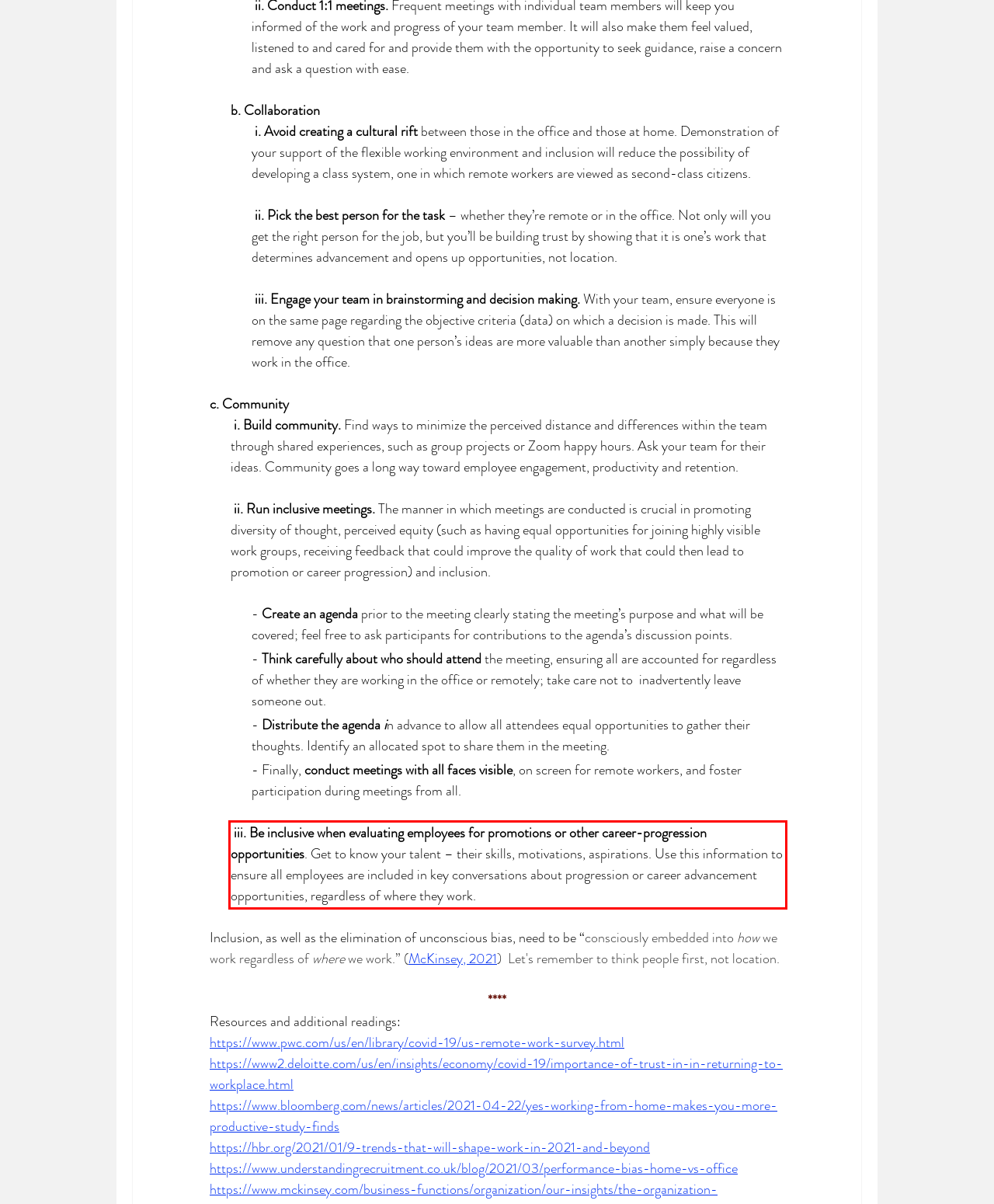Examine the webpage screenshot, find the red bounding box, and extract the text content within this marked area.

iii. Be inclusive when evaluating employees for promotions or other career-progression opportunities. Get to know your talent – their skills, motivations, aspirations. Use this information to ensure all employees are included in key conversations about progression or career advancement opportunities, regardless of where they work.